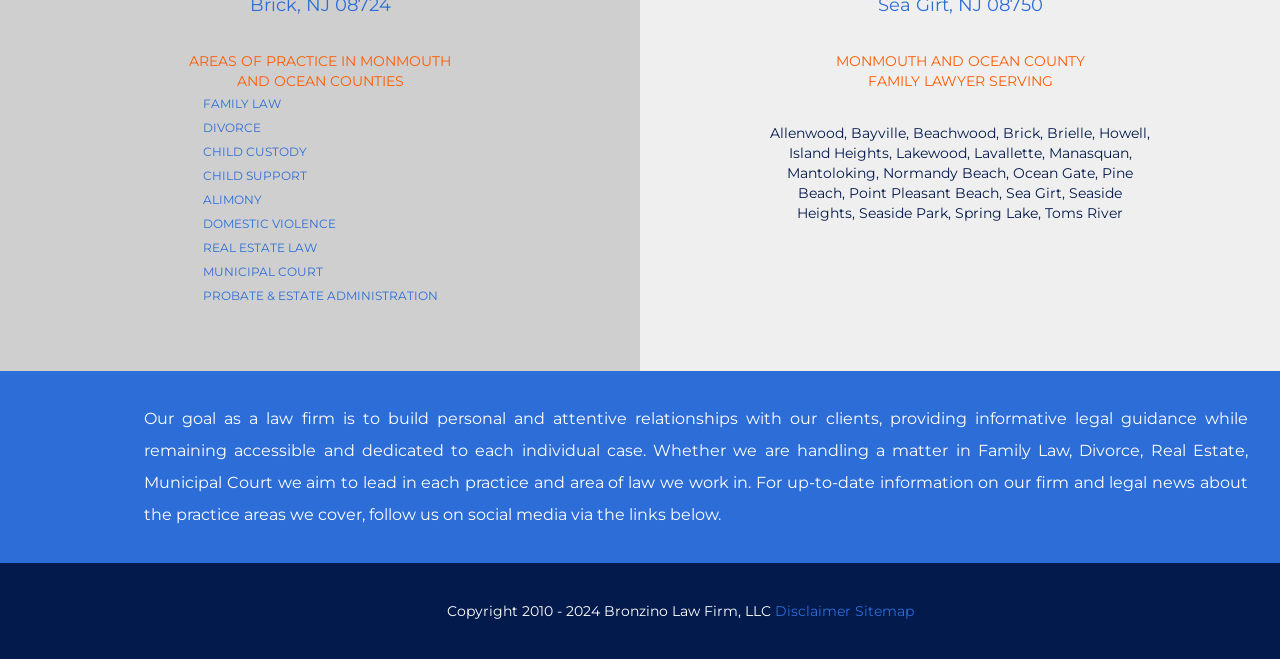Please determine the bounding box coordinates for the element that should be clicked to follow these instructions: "Follow us on Facebook".

[0.025, 0.904, 0.05, 0.95]